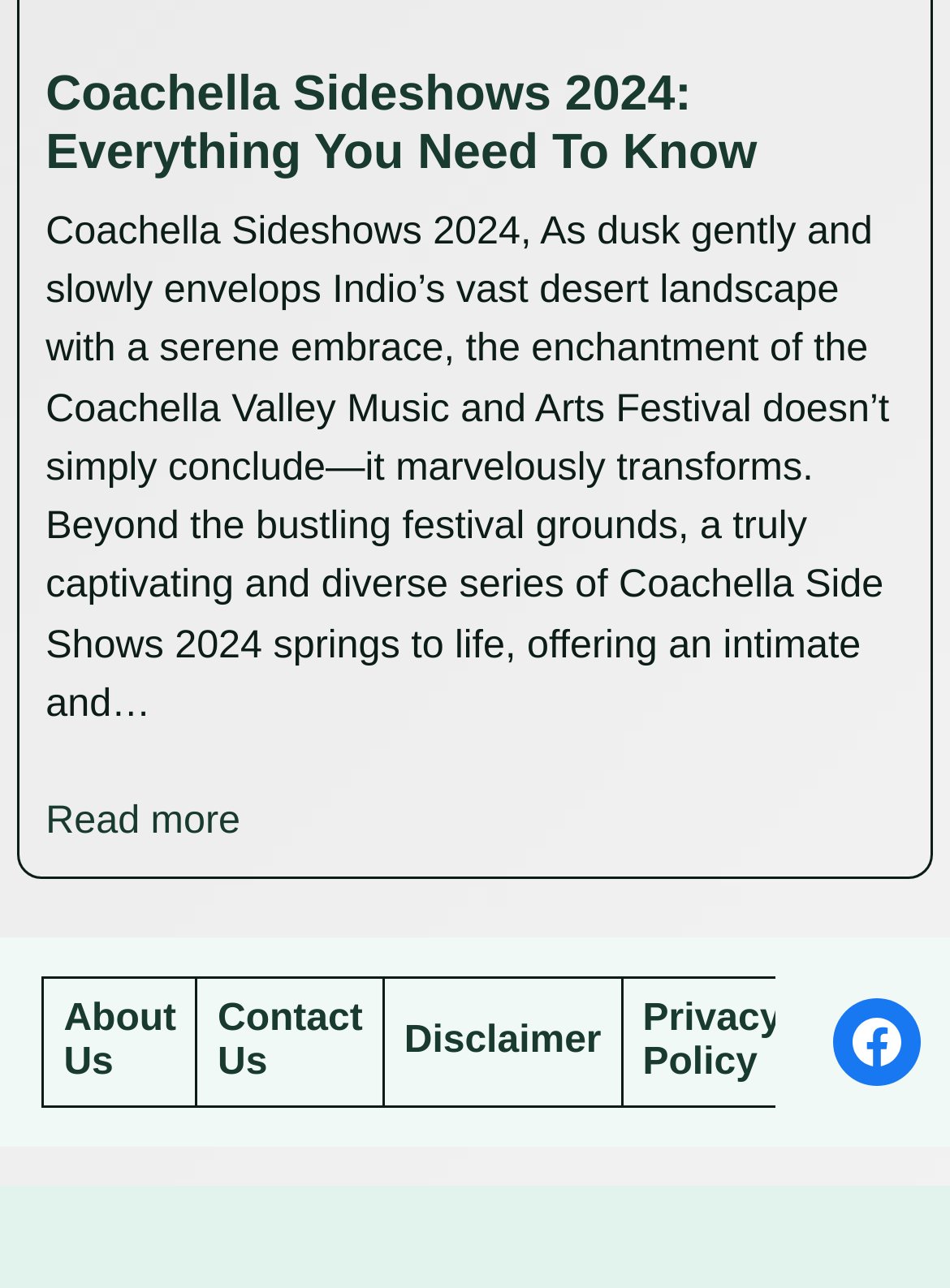Respond with a single word or phrase to the following question:
What is the topic of the article?

Coachella Sideshows 2024